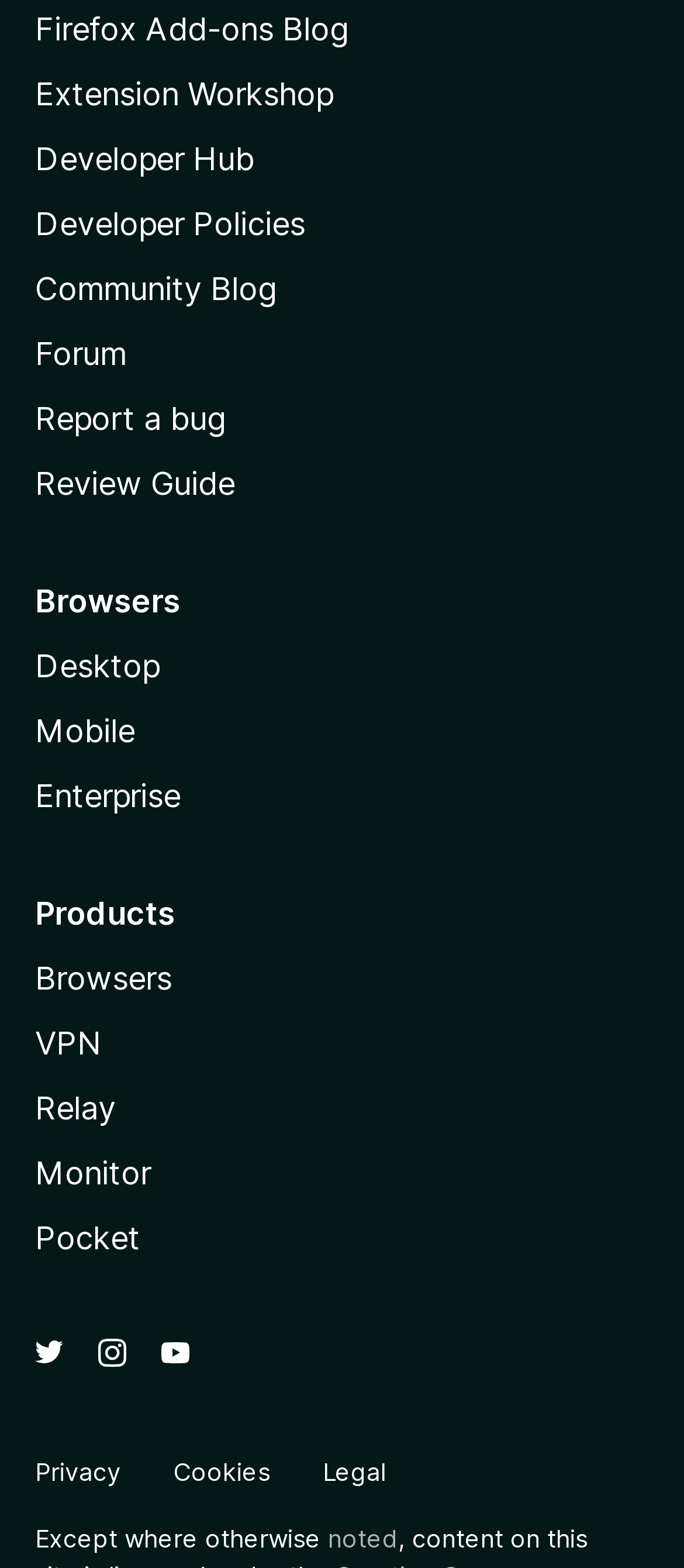Locate the bounding box coordinates of the element to click to perform the following action: 'Follow Firefox on Twitter'. The coordinates should be given as four float values between 0 and 1, in the form of [left, top, right, bottom].

[0.051, 0.852, 0.092, 0.876]